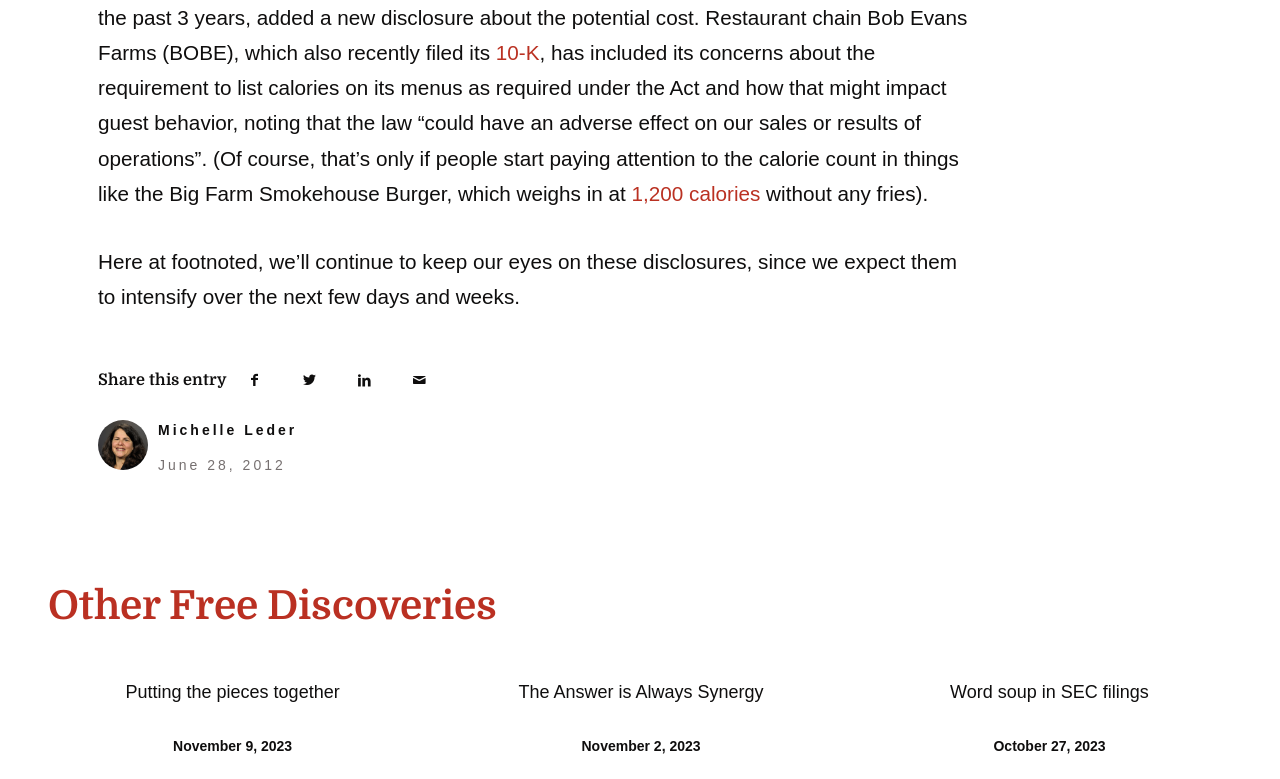Could you provide the bounding box coordinates for the portion of the screen to click to complete this instruction: "Check 'Word soup in SEC filings'"?

[0.742, 0.875, 0.898, 0.901]